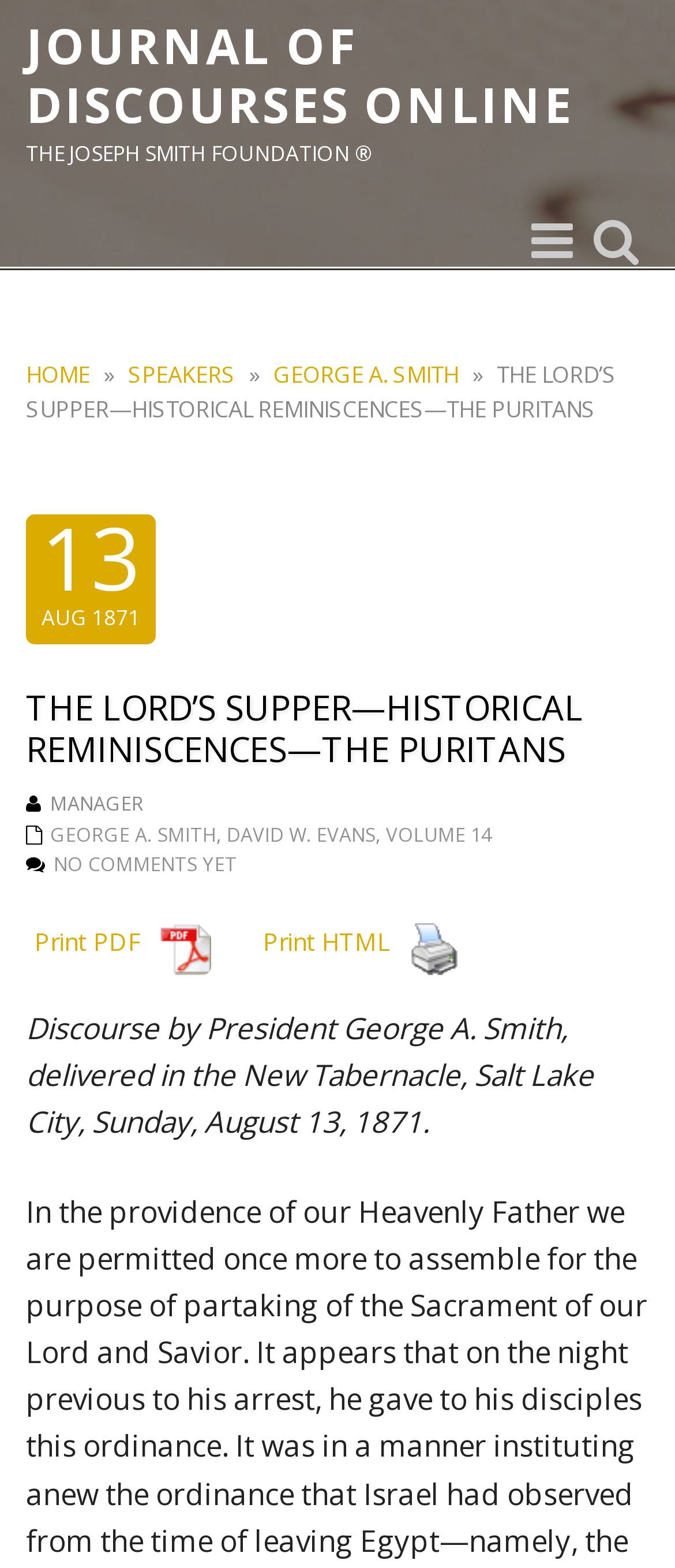Carefully observe the image and respond to the question with a detailed answer:
What is the volume number of the journal?

I found the answer by looking at the link 'VOLUME 14' which is located near the bottom of the page.